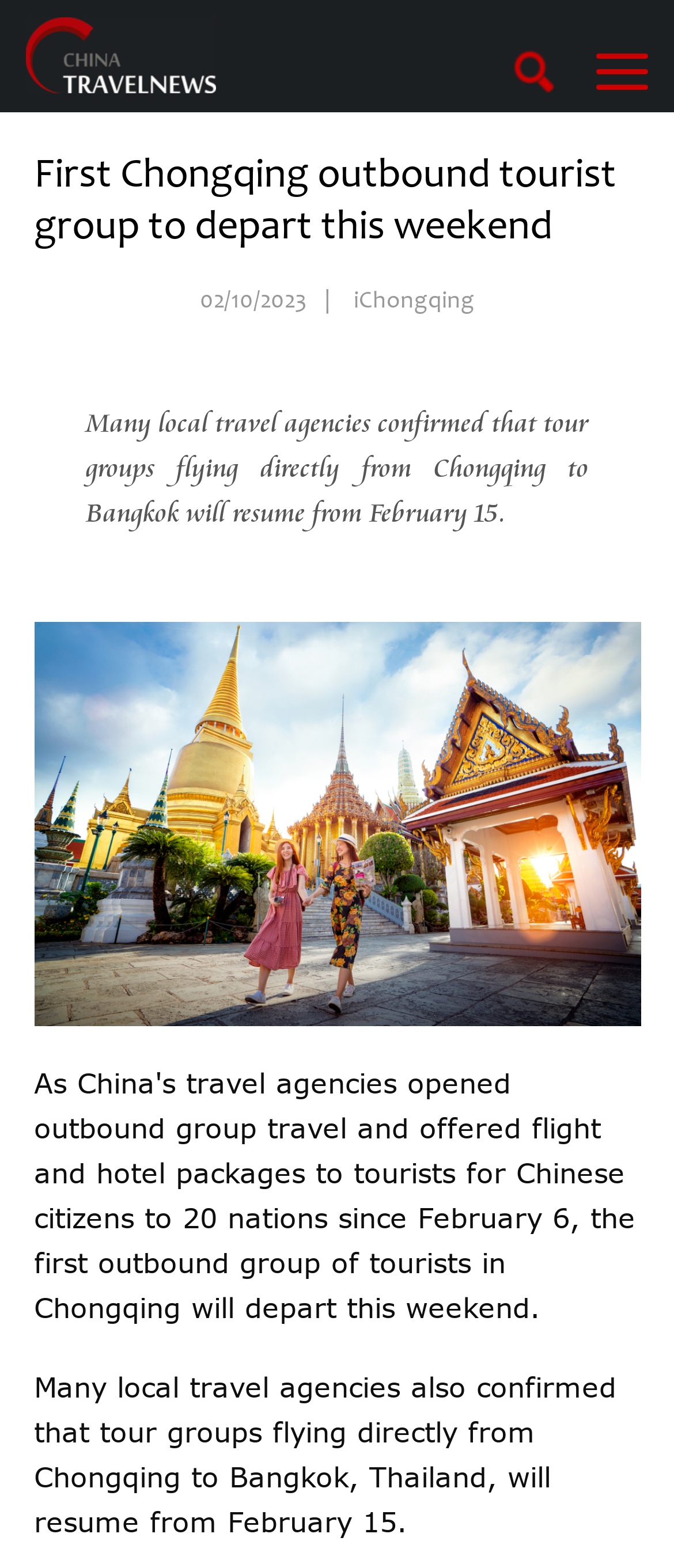Provide a short answer to the following question with just one word or phrase: Where are the tour groups flying directly from?

Chongqing